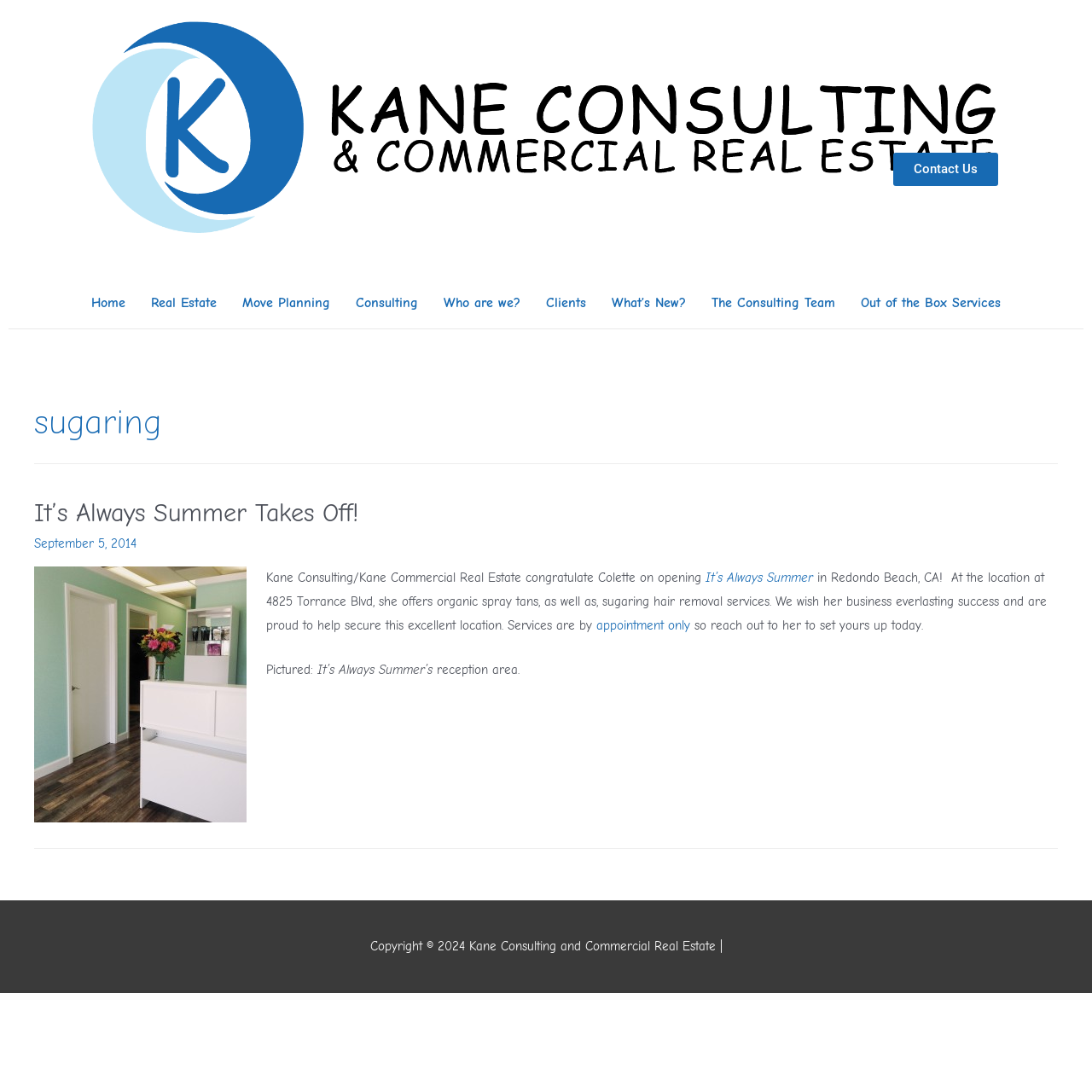Determine the bounding box coordinates for the clickable element to execute this instruction: "Go to the Home page". Provide the coordinates as four float numbers between 0 and 1, i.e., [left, top, right, bottom].

[0.072, 0.259, 0.127, 0.295]